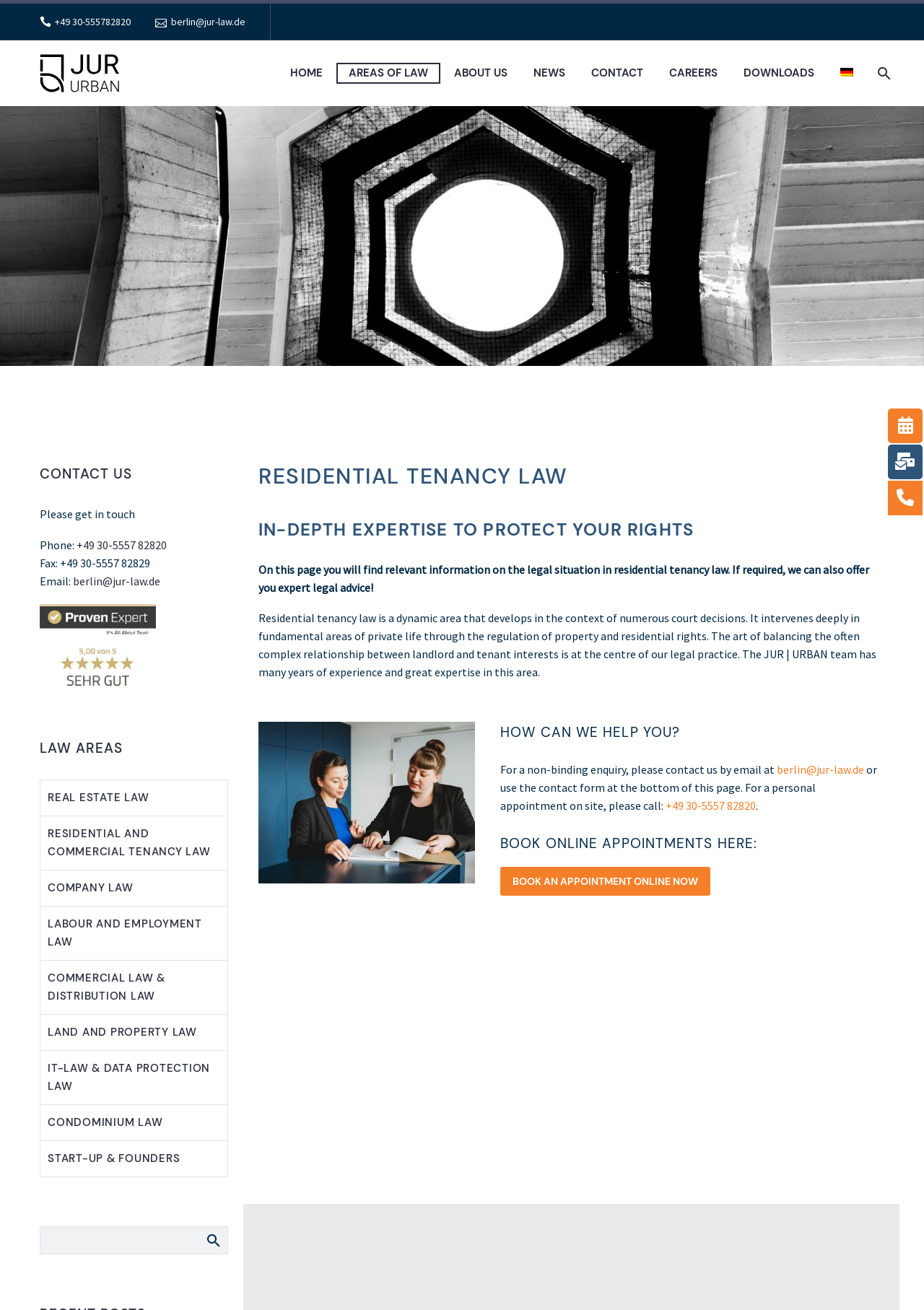Determine the bounding box coordinates for the element that should be clicked to follow this instruction: "Contact us by email". The coordinates should be given as four float numbers between 0 and 1, in the format [left, top, right, bottom].

[0.841, 0.582, 0.935, 0.593]